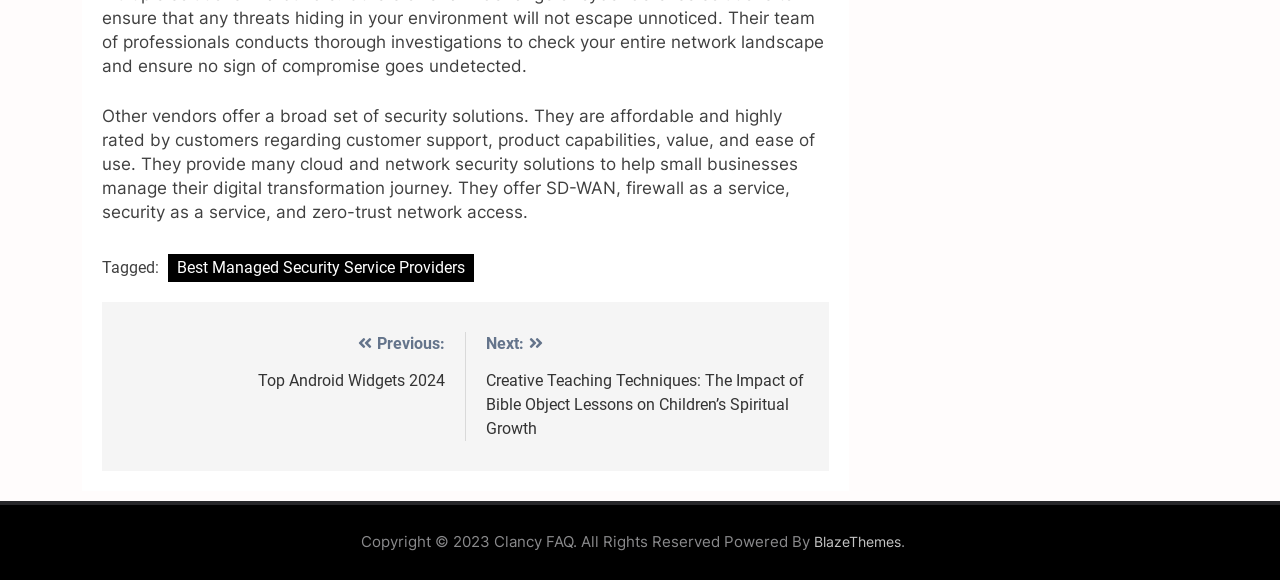Please examine the image and provide a detailed answer to the question: Who is the copyright holder of the website?

The copyright holder of the website is Clancy FAQ because the text 'Copyright © 2023 Clancy FAQ. All Rights Reserved' is present at the bottom of the webpage.